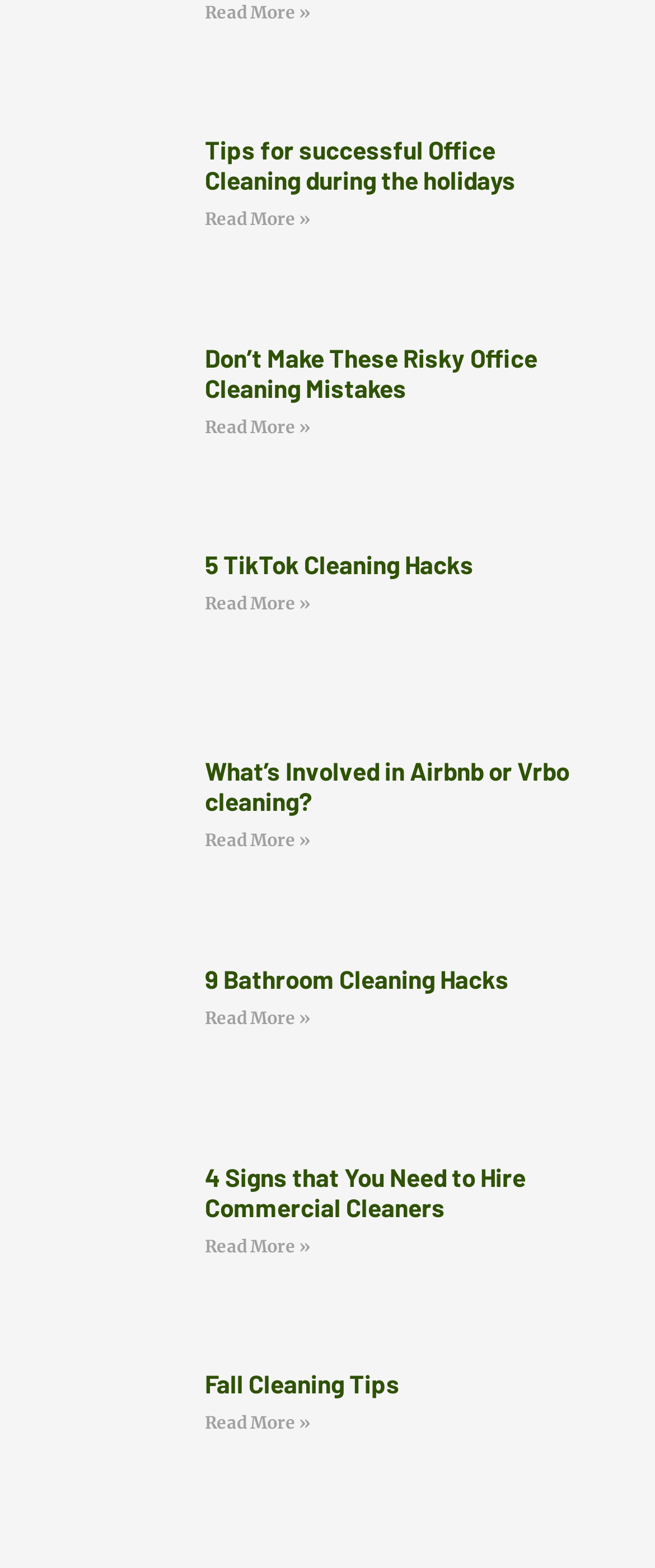Determine the coordinates of the bounding box for the clickable area needed to execute this instruction: "click the CONTACT link".

None